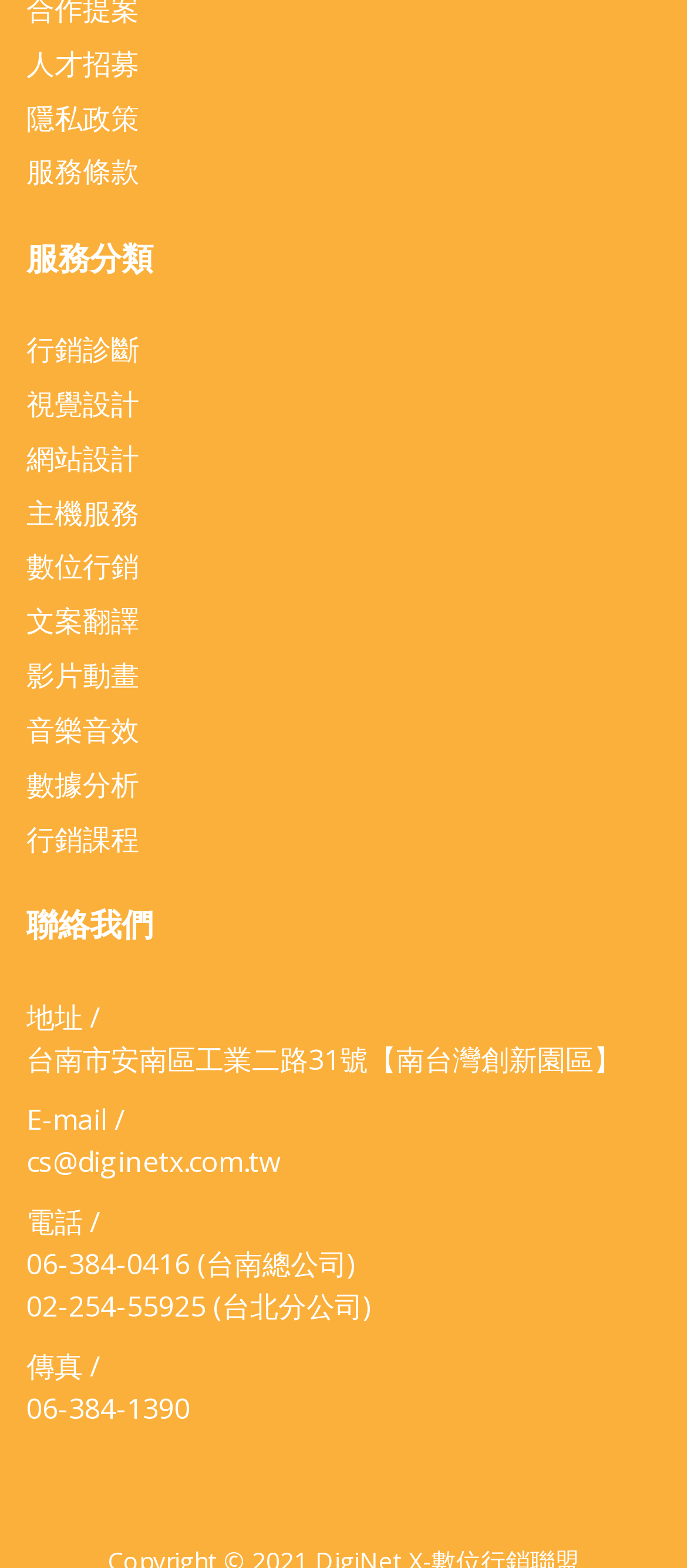What is the company's address?
Your answer should be a single word or phrase derived from the screenshot.

台南市安南區工業二路31號